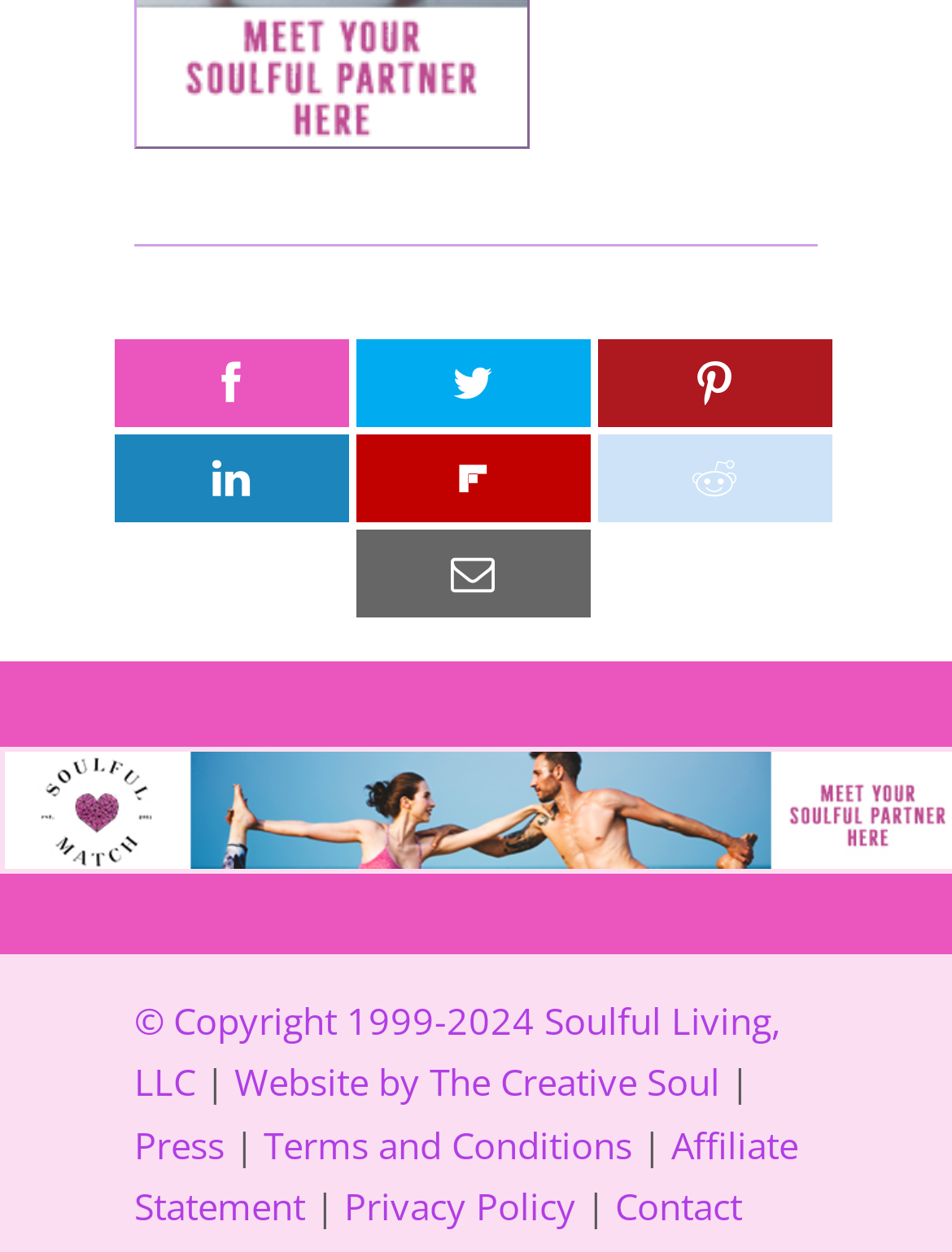Specify the bounding box coordinates of the area that needs to be clicked to achieve the following instruction: "Click the '10 kg Demolition Hammer' link".

None